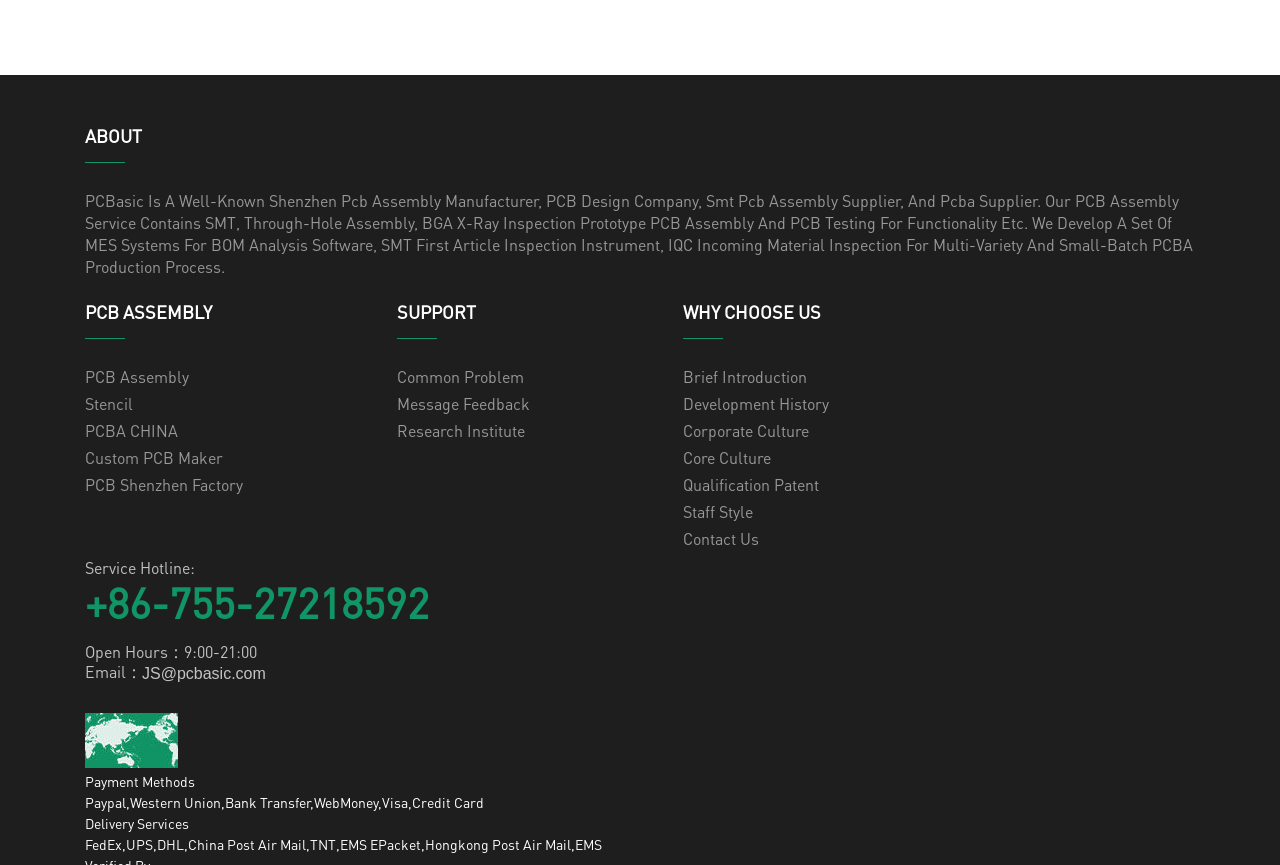What type of company is PC Basic?
Carefully analyze the image and provide a thorough answer to the question.

Based on the webpage content, it appears that PC Basic is a manufacturer of PCBs and related products. The company provides PCB assembly services, design, and manufacturing, suggesting that it is a manufacturer in the electronics industry.